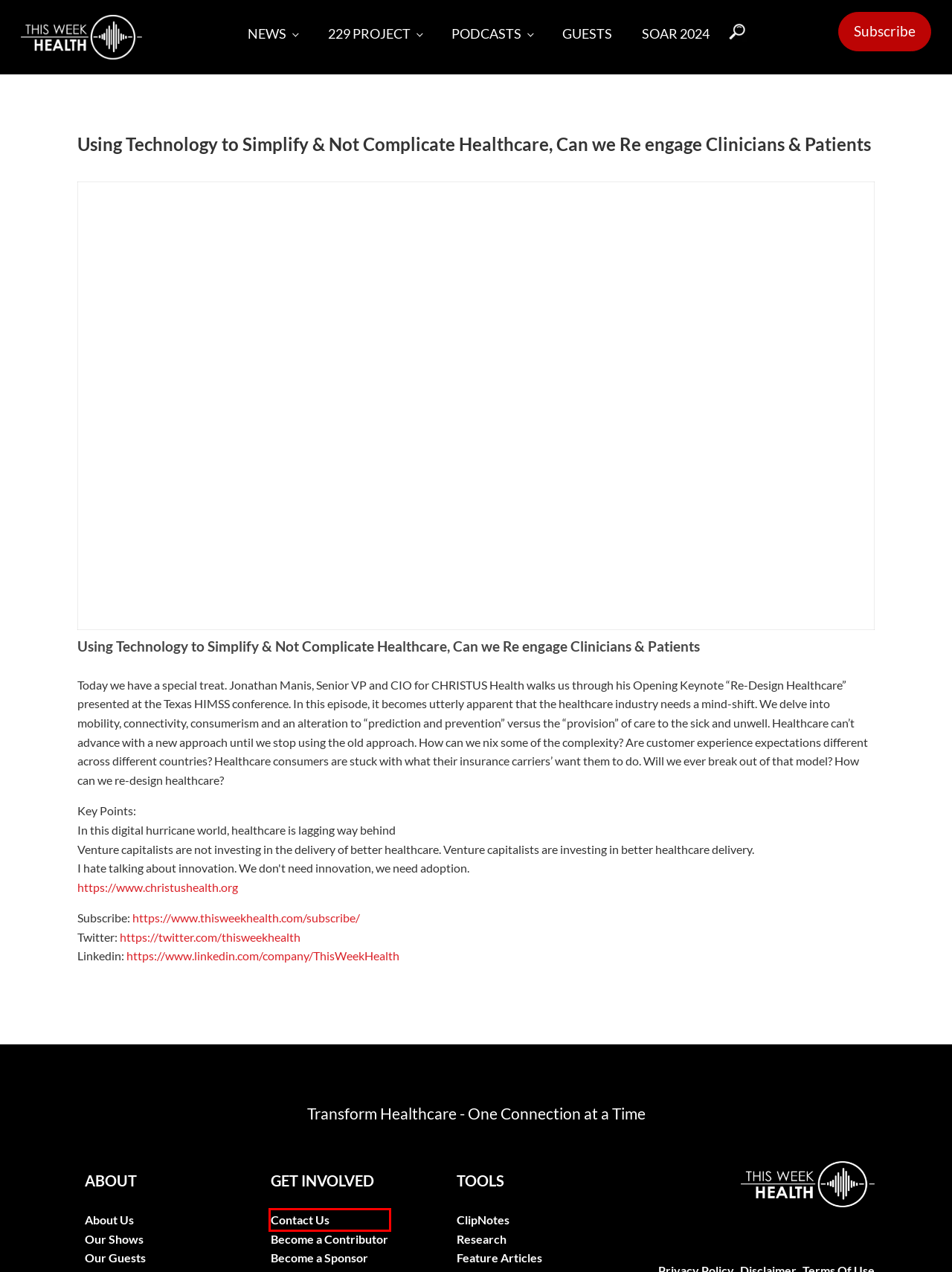View the screenshot of the webpage containing a red bounding box around a UI element. Select the most fitting webpage description for the new page shown after the element in the red bounding box is clicked. Here are the candidates:
A. Contact Us - This Week Health
B. This Week Health Channels - This Week Health
C. Subscribe to This Week Health
D. Health IT News, Commentary and Interviews with Industry Leaders
E. Read Great Articles and Features on - This Week Health
F. Guests and Contributors to - This Week Health
G. Research - This Week Health
H. Intro - About - This Week Health

A